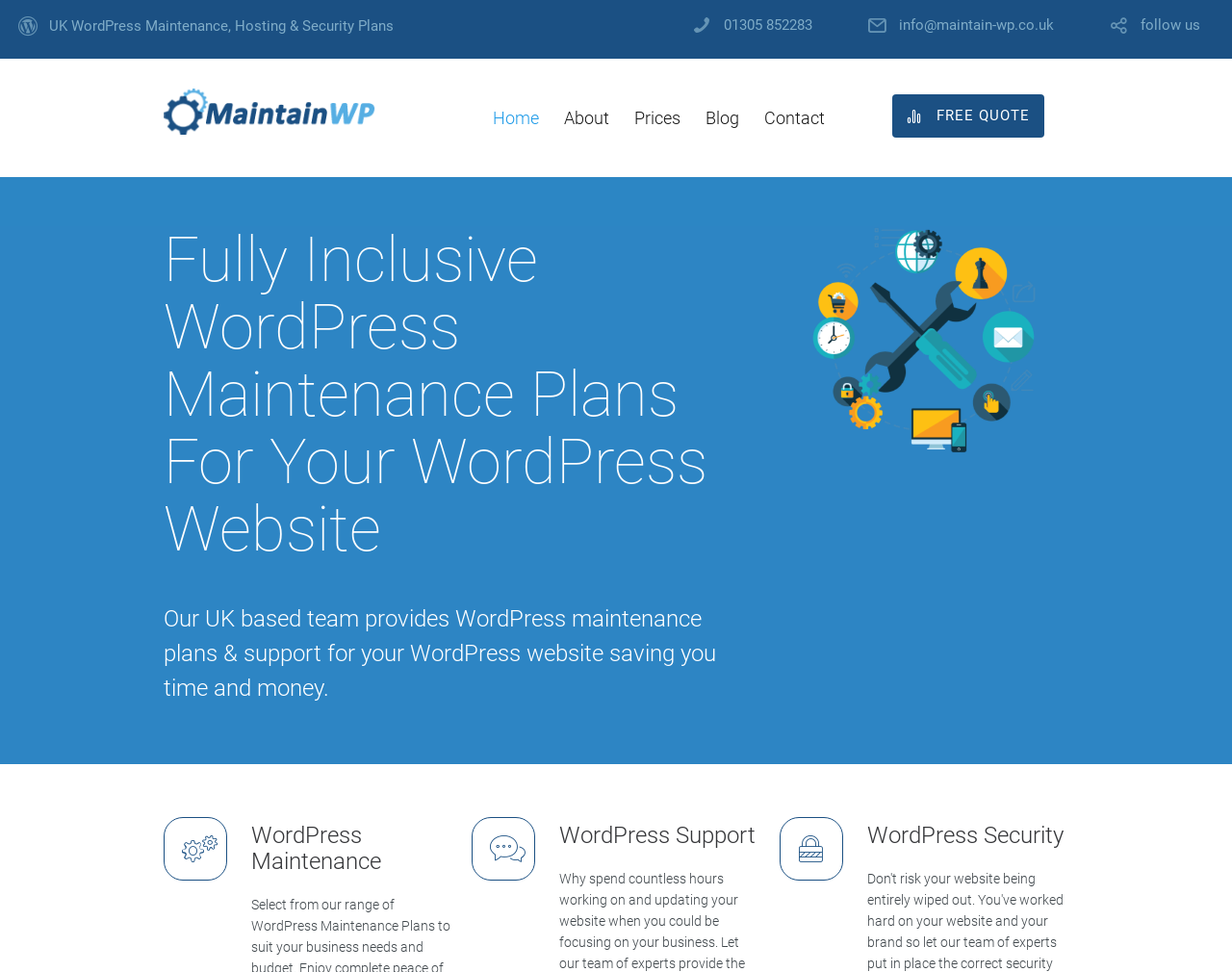Identify the bounding box for the UI element described as: "follow us". Ensure the coordinates are four float numbers between 0 and 1, formatted as [left, top, right, bottom].

[0.926, 0.018, 0.974, 0.035]